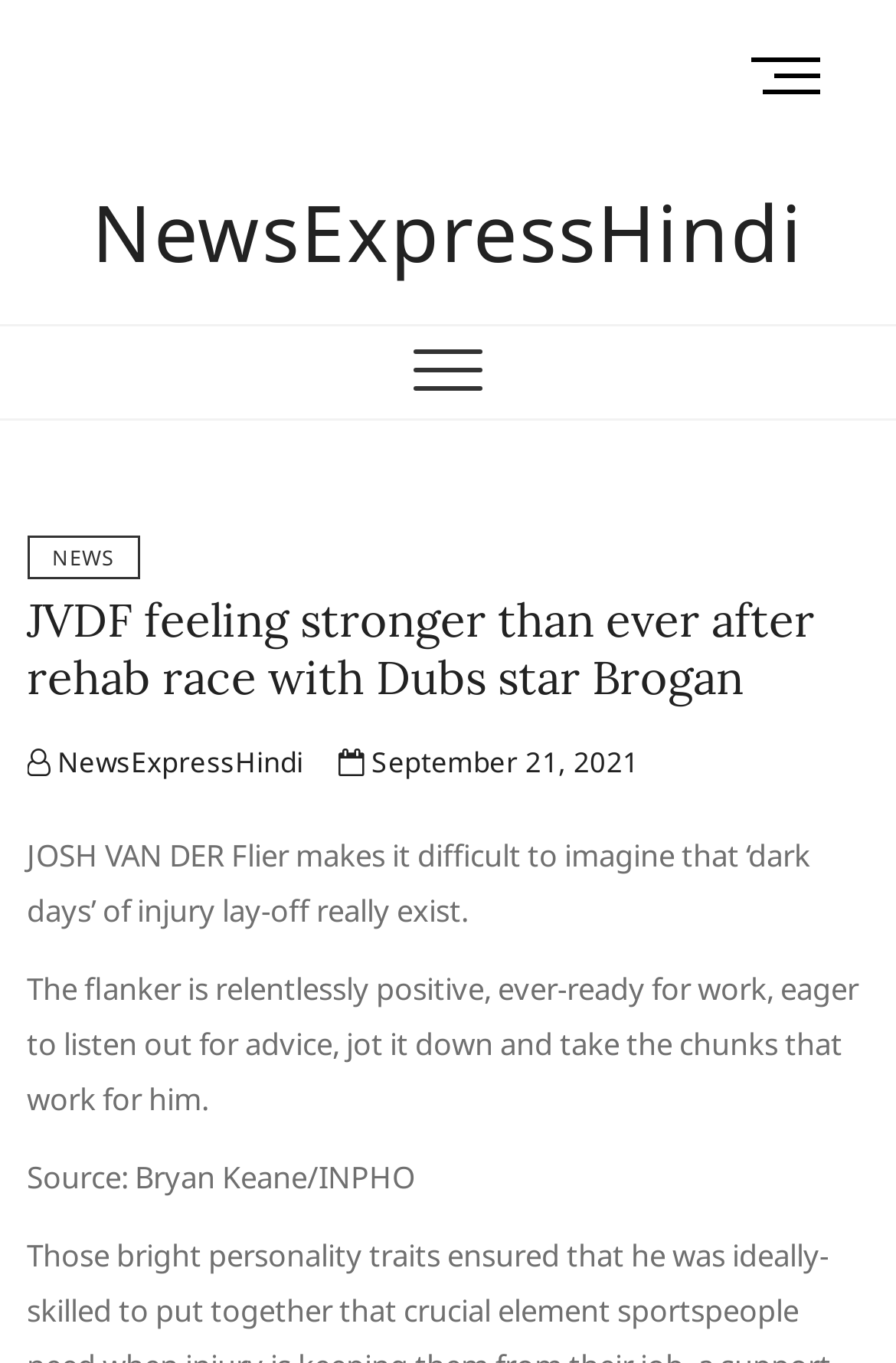Construct a thorough caption encompassing all aspects of the webpage.

The webpage is a news article from NewsExpressHindi, with a heading that reads "JVDF feeling stronger than ever after rehab race with Dubs star Brogan". At the top left of the page, there is a navigation menu labeled "Main Menu" with a button to expand or collapse it. To the right of the navigation menu, there is a button labeled "Menu Button".

Below the navigation menu, there is a header section that spans almost the entire width of the page. Within this section, there are several links, including "NEWS" on the left, and the title of the article "JVDF feeling stronger than ever after rehab race with Dubs star Brogan" in the middle. To the right of the title, there are two more links, one with the NewsExpressHindi logo and another with the date "September 21, 2021".

The main content of the article is below the header section, with three paragraphs of text. The first paragraph describes Josh Van Der Flier's positive attitude despite his injury lay-off. The second paragraph elaborates on his work ethic and willingness to listen to advice. The third paragraph is a photo credit, citing Bryan Keane/INPHO as the source.

Overall, the webpage has a simple layout with a clear hierarchy of elements, making it easy to navigate and read.